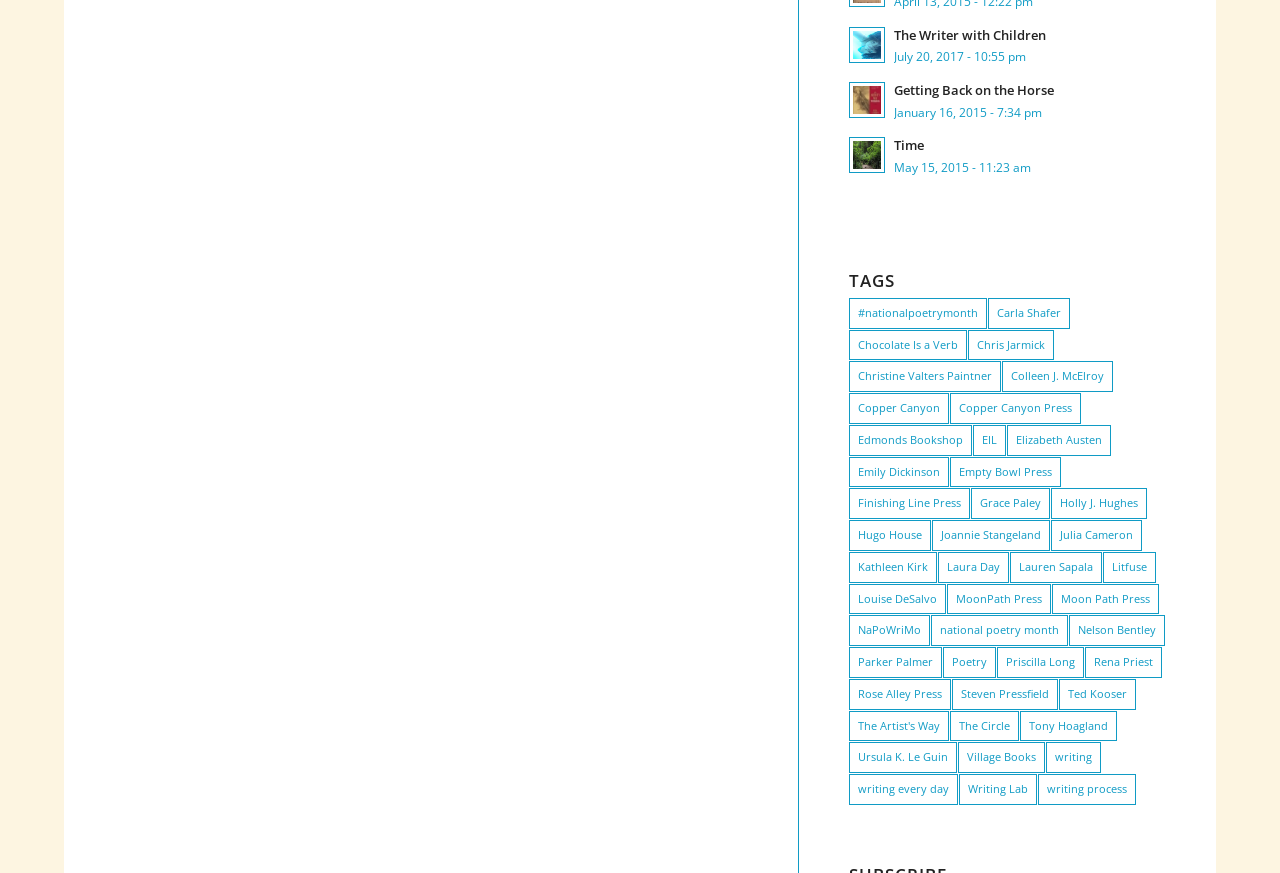Please indicate the bounding box coordinates for the clickable area to complete the following task: "Check out books from Copper Canyon Press". The coordinates should be specified as four float numbers between 0 and 1, i.e., [left, top, right, bottom].

[0.742, 0.45, 0.844, 0.486]